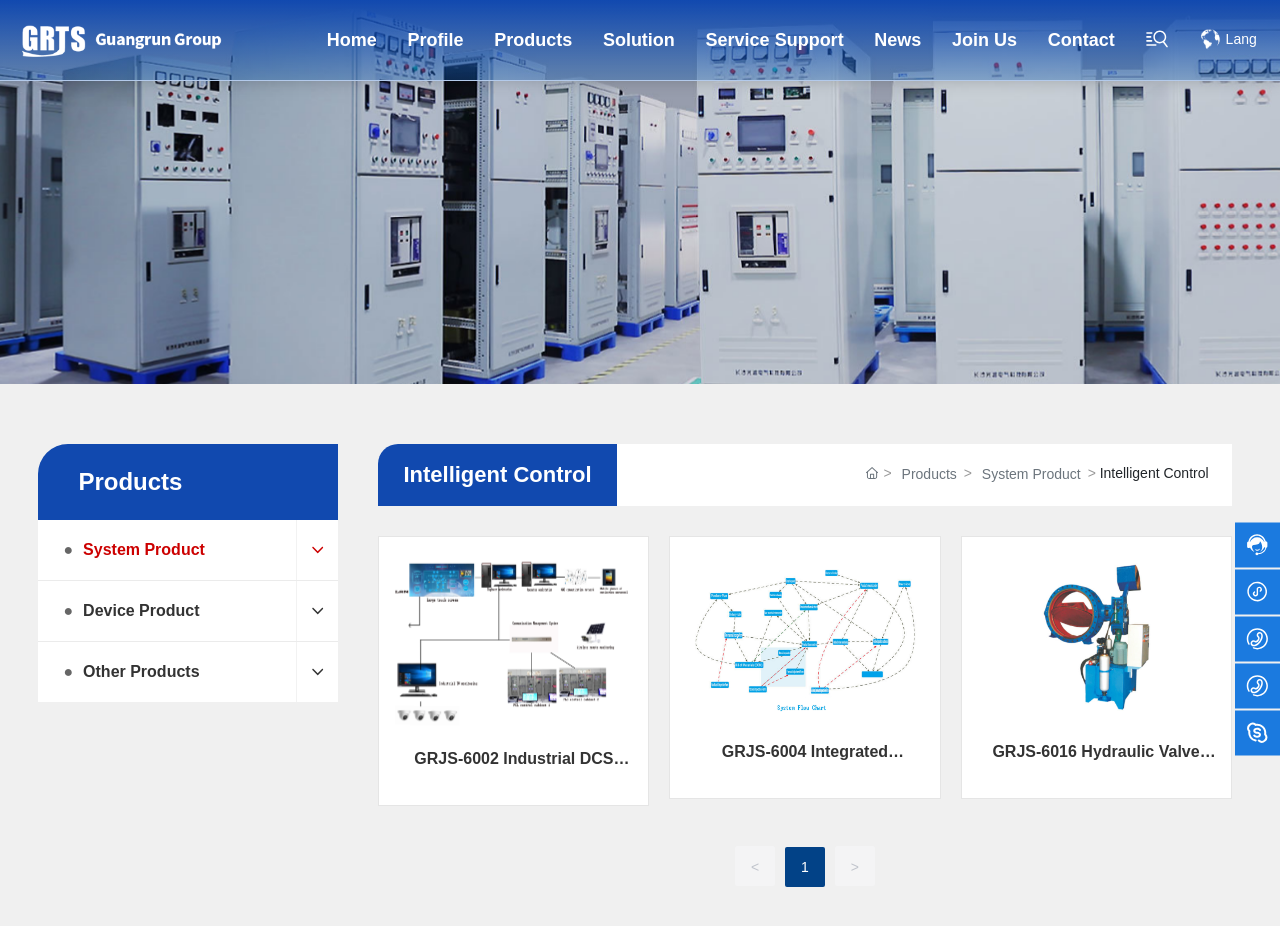Please identify the bounding box coordinates of the clickable region that I should interact with to perform the following instruction: "Go to 'Profile' page". The coordinates should be expressed as four float numbers between 0 and 1, i.e., [left, top, right, bottom].

[0.306, 0.0, 0.374, 0.086]